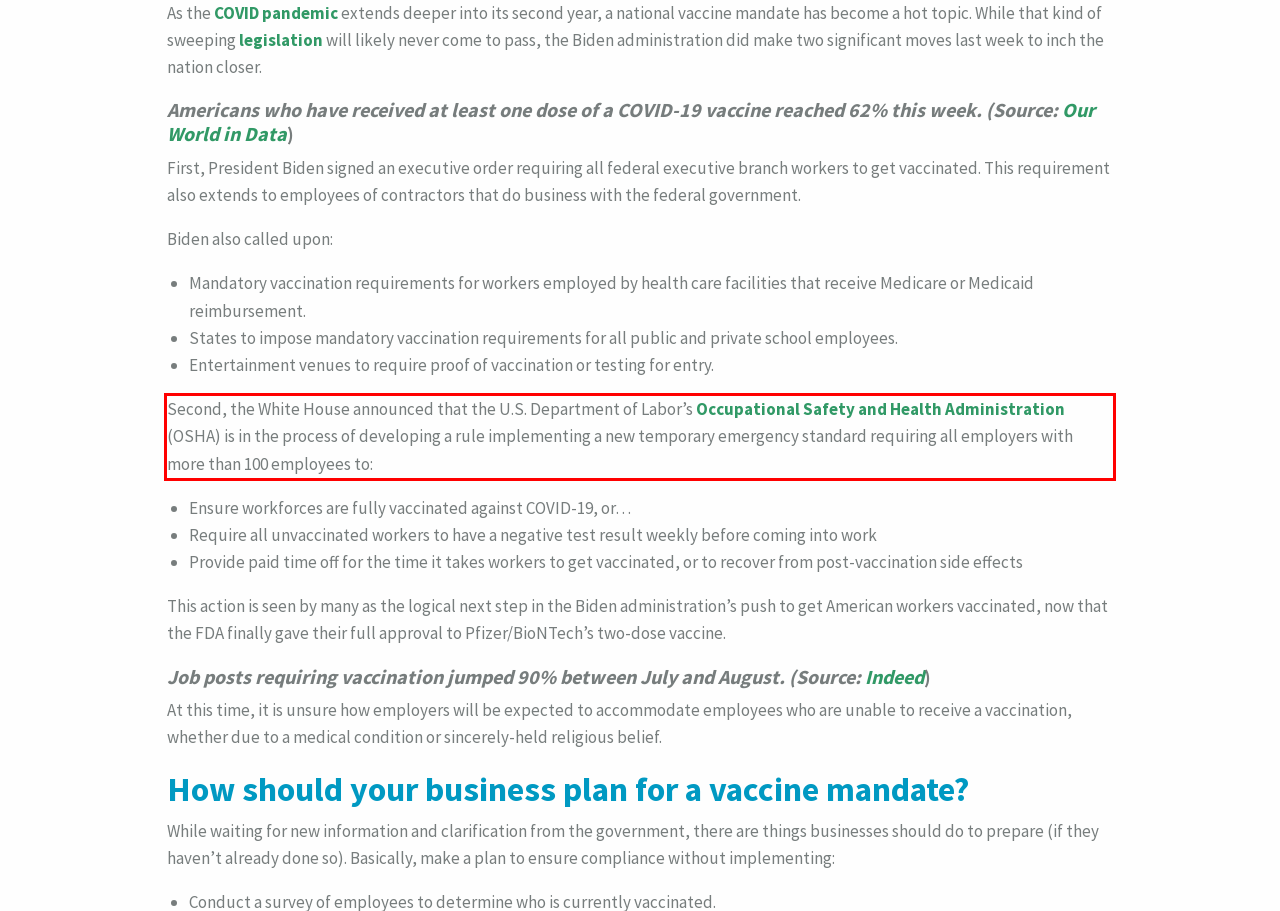Please examine the webpage screenshot containing a red bounding box and use OCR to recognize and output the text inside the red bounding box.

Second, the White House announced that the U.S. Department of Labor’s Occupational Safety and Health Administration (OSHA) is in the process of developing a rule implementing a new temporary emergency standard requiring all employers with more than 100 employees to: